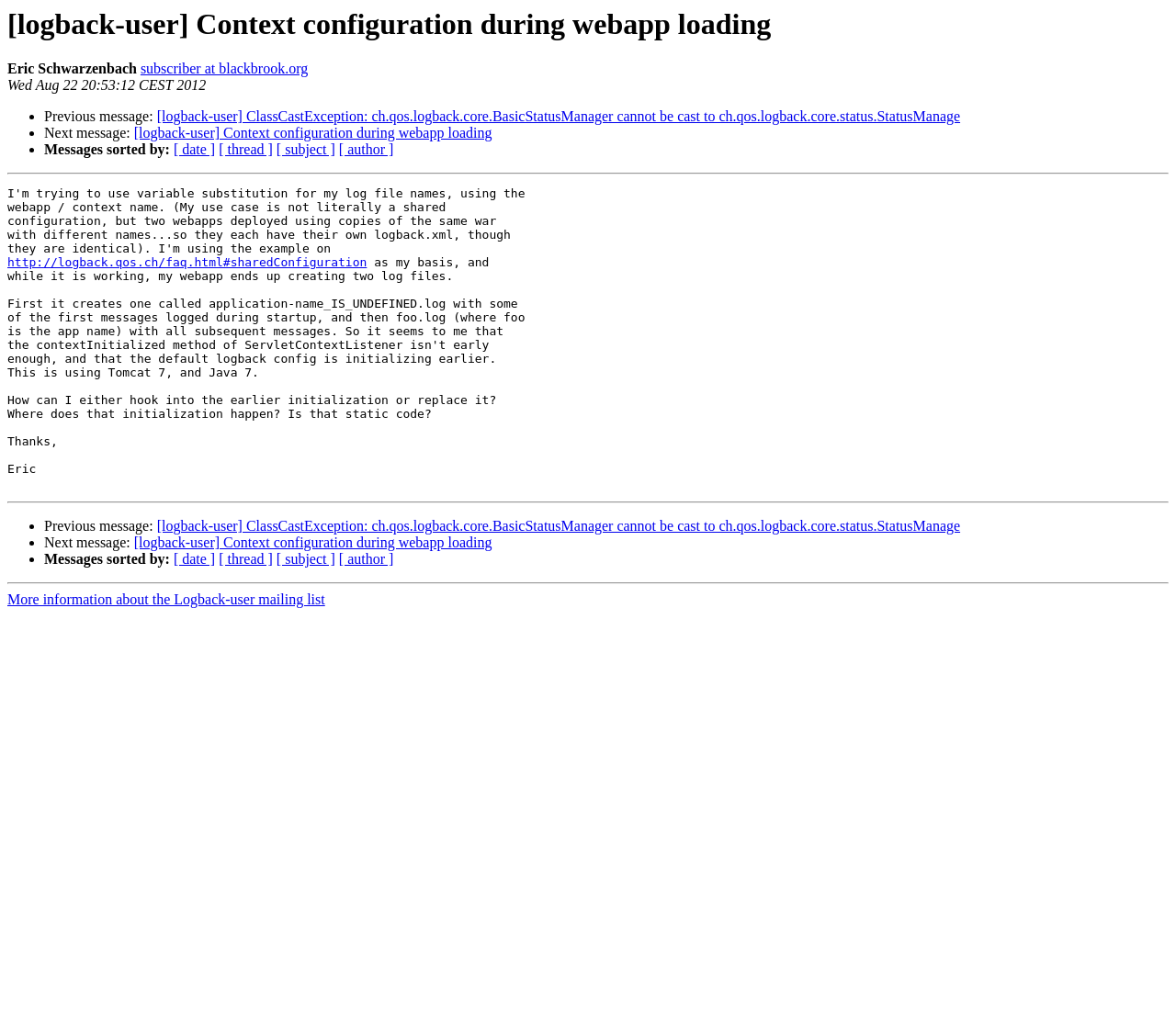Give a one-word or short phrase answer to the question: 
What is the subject of the previous message?

ClassCastException: ch.qos.logback.core.BasicStatusManager cannot be cast to ch.qos.logback.core.status.StatusManage